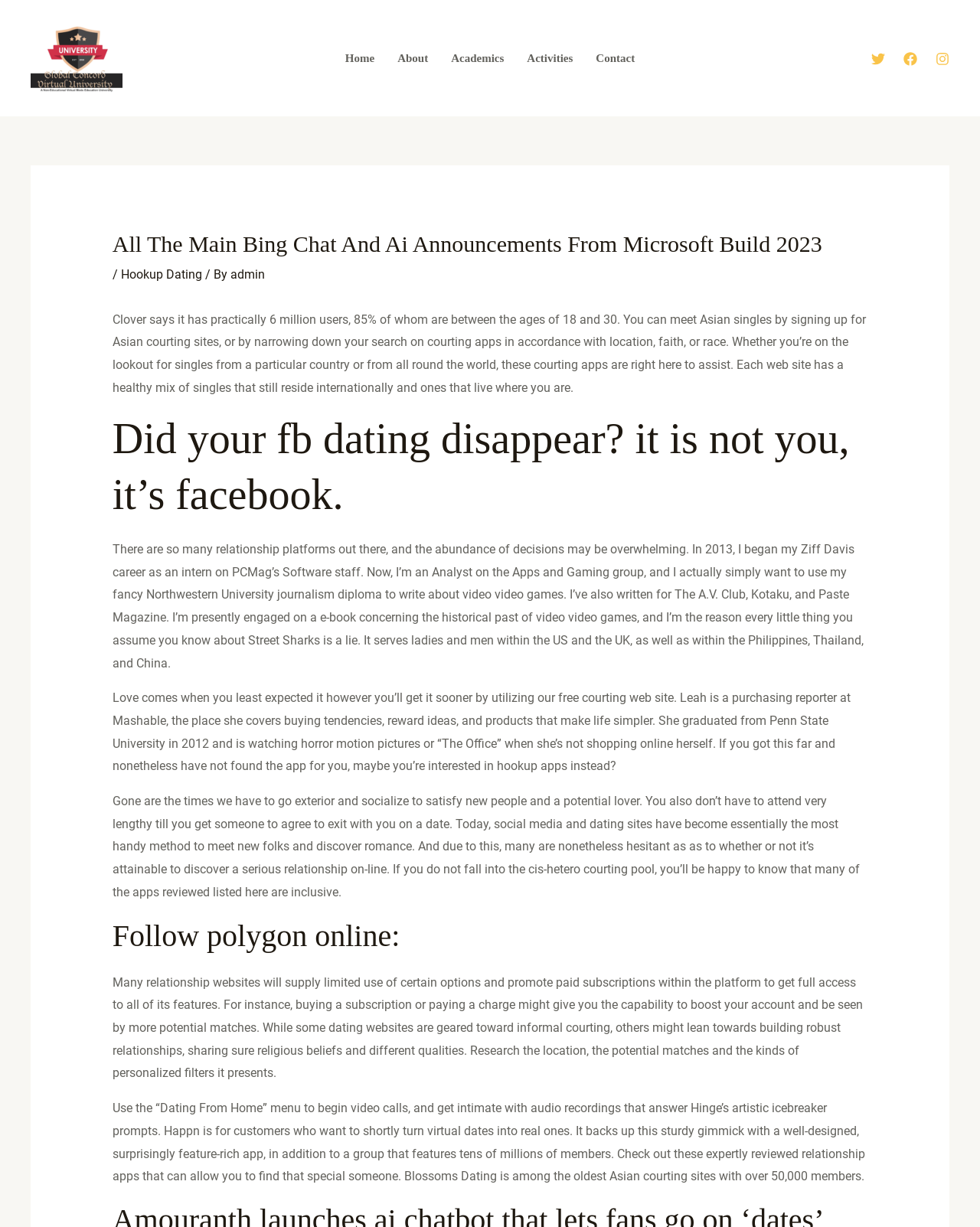Find and generate the main title of the webpage.

All The Main Bing Chat And Ai Announcements From Microsoft Build 2023